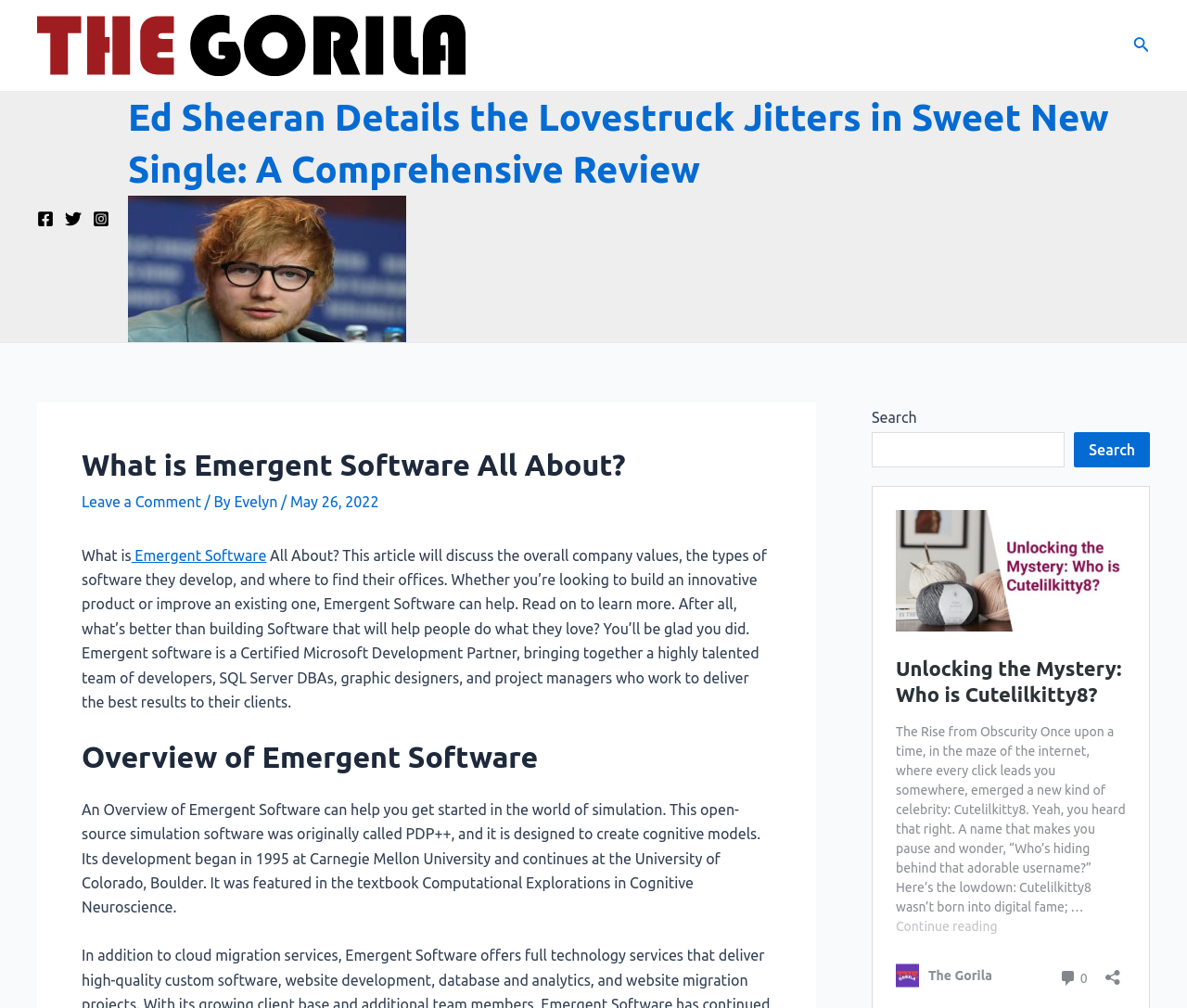Explain the webpage in detail.

The webpage appears to be an article about Emergent Software, with a focus on the company's values, software development, and office locations. At the top of the page, there is a logo and a search icon on the right side. Below the logo, there are social media links to Facebook, Twitter, and Instagram.

The main content of the article is divided into sections. The first section has a heading that reads "What is Emergent Software All About?" followed by a brief introduction to the company and its services. This section also includes a link to "Leave a Comment" and information about the author, Evelyn, and the date of publication, May 26, 2022.

The next section has a heading that reads "Overview of Emergent Software" and provides more detailed information about the company's history, its open-source simulation software, and its development. The text is accompanied by a related image.

On the right side of the page, there is a complementary section that contains a search bar with a button. Above this section, there is a heading that reads "Ed Sheeran Details the Lovestruck Jitters in Sweet New Single: A Comprehensive Review", which appears to be unrelated to the main topic of the article.